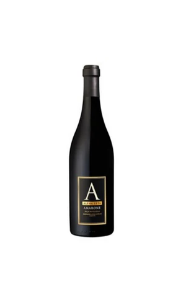Respond with a single word or phrase:
What is the emblem on the label?

Stylish 'A'